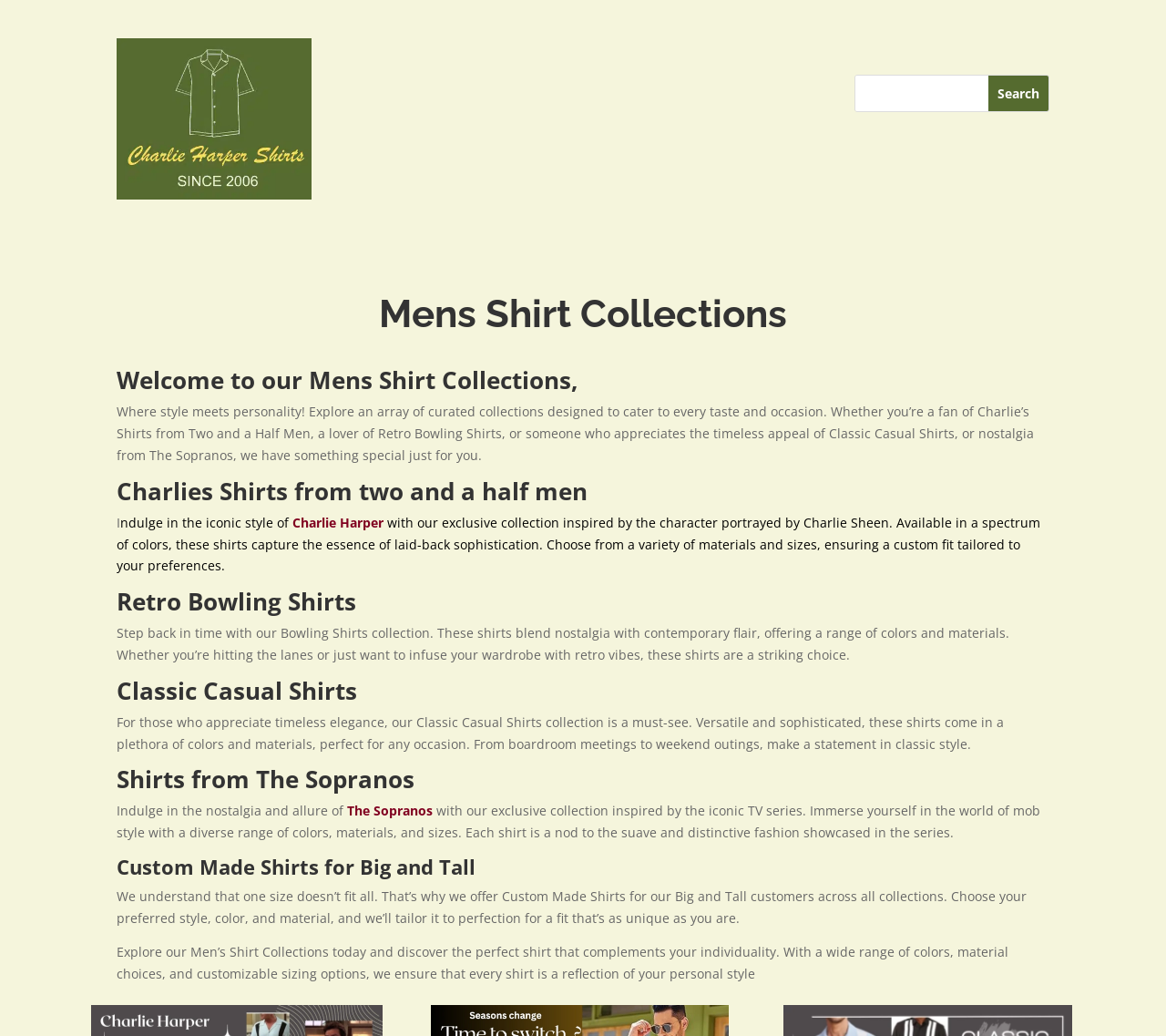Identify the bounding box coordinates necessary to click and complete the given instruction: "Explore Charlie's Shirts from Two and a Half Men".

[0.1, 0.458, 0.504, 0.49]